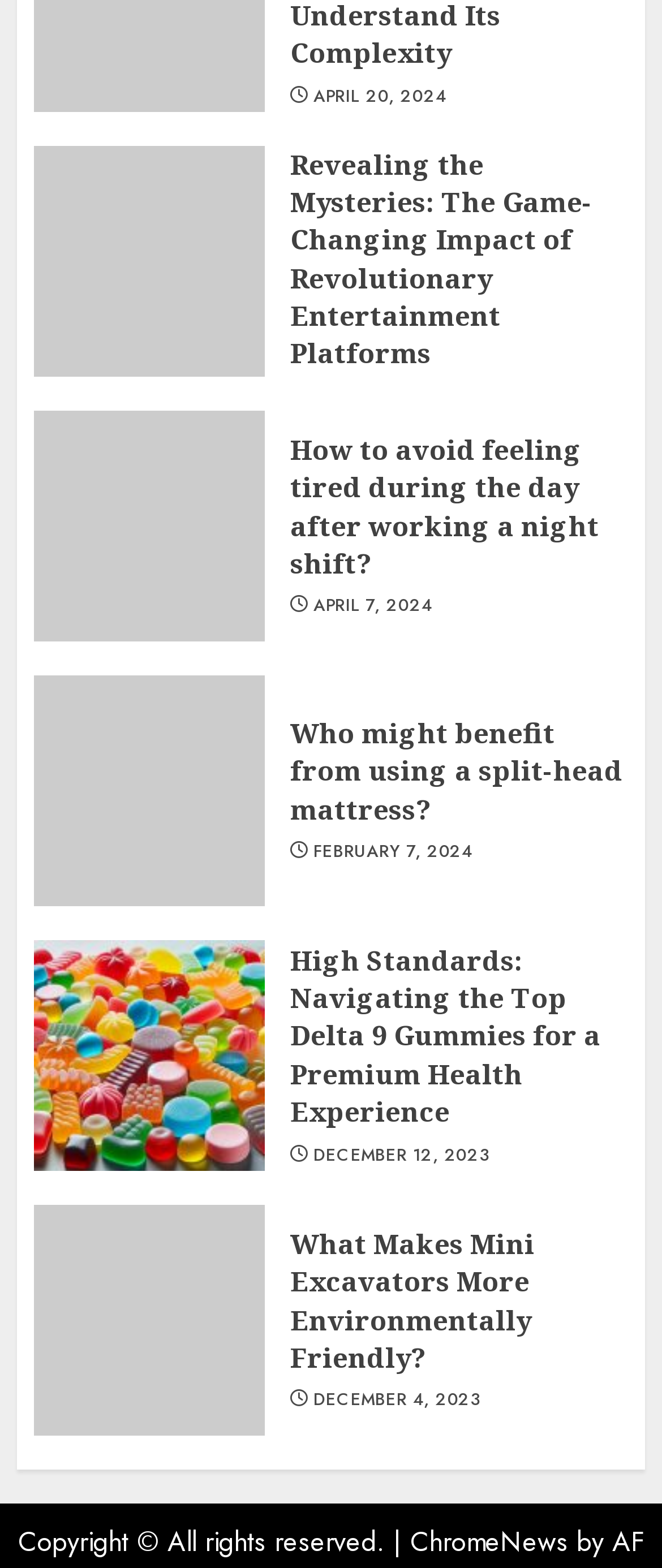Can you find the bounding box coordinates for the element that needs to be clicked to execute this instruction: "Visit ChromeNews website"? The coordinates should be given as four float numbers between 0 and 1, i.e., [left, top, right, bottom].

[0.619, 0.97, 0.858, 0.995]